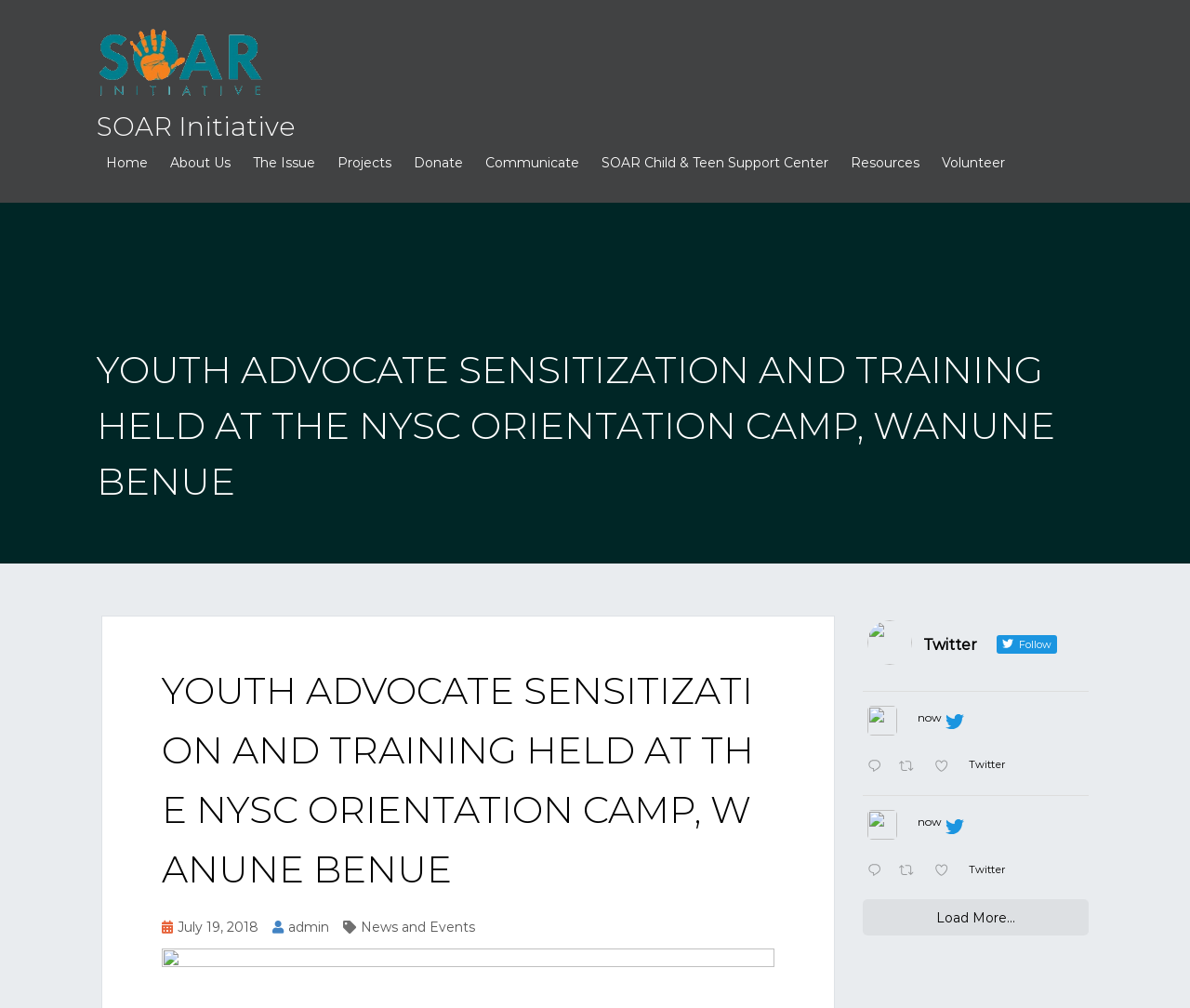Could you highlight the region that needs to be clicked to execute the instruction: "Read the article about YOUTH ADVOCATE SENSITIZATION AND TRAINING HELD AT THE NYSC ORIENTATION CAMP, WANUNE BENUE"?

[0.081, 0.339, 0.919, 0.506]